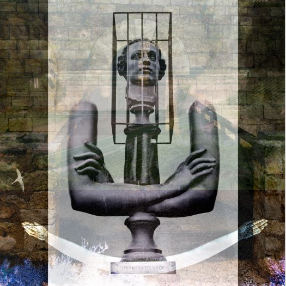List and describe all the prominent features within the image.

The image titled "French Impressions No. 20" features a striking artistic composition that blends abstract and surreal elements. Prominently displayed is a sculpture that depicts a human figure with outstretched arms, cradling a stylized representation of a head enclosed within a birdcage, symbolizing themes of confinement and expression. 

This artwork is interlaced with a textured background that hints at natural landscapes, possibly referencing the vivid experiences and colors encountered during the artist's travels in France. The combination of layers and patterns not only enhances its visual complexity but also enriches the emotional narrative, prompting viewers to reflect on the balance between freedom and restriction in the context of human experience.

The artwork is part of a broader collection named "French Impressions," which draws inspiration from the artist's visits to France, particularly the picturesque Luberon Valley and the urban dynamics of Paris. The series aims to convey the enchanting visuals and intricate emotions captured during these journeys.